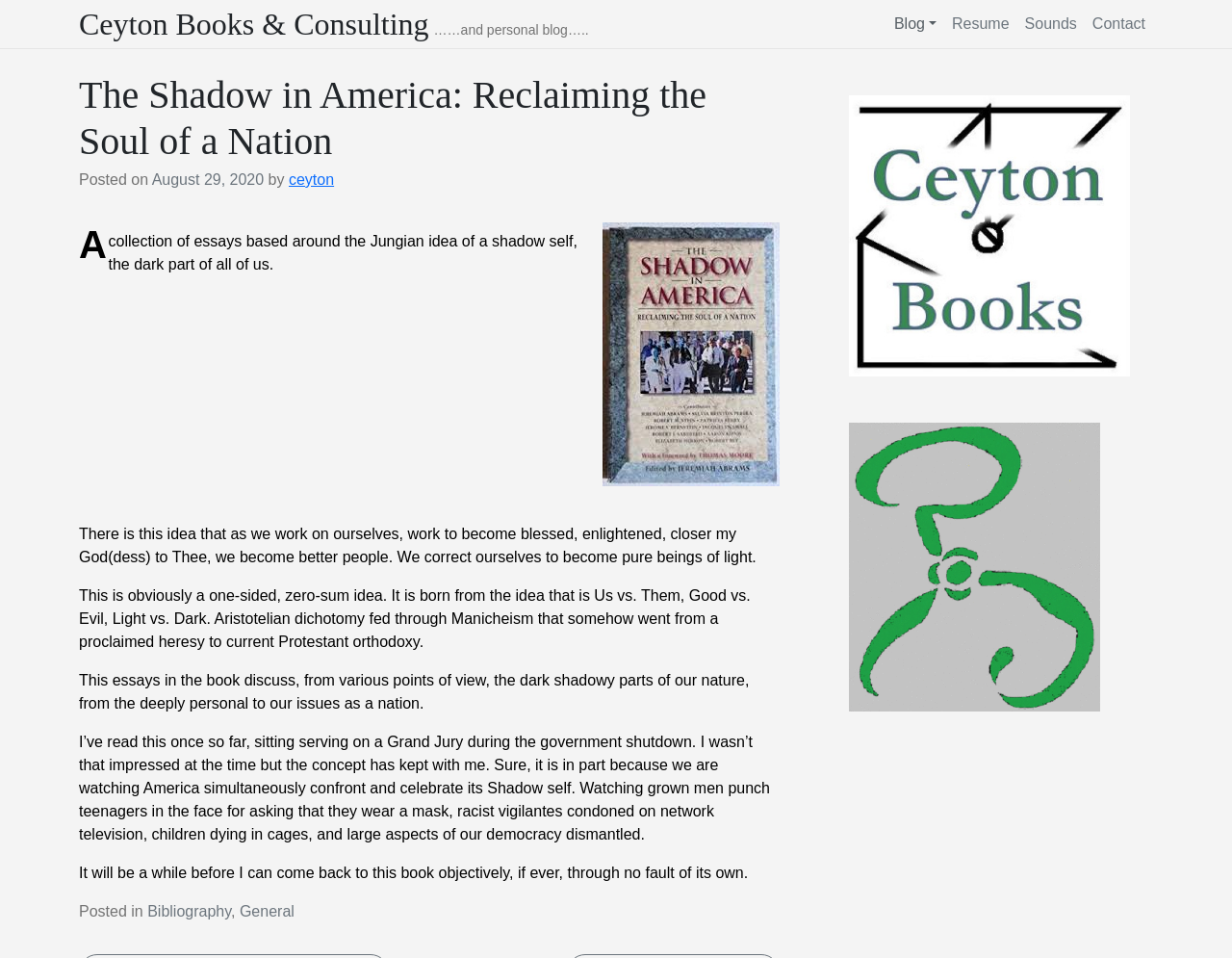What is the author of the article?
Please answer the question with a single word or phrase, referencing the image.

ceyton